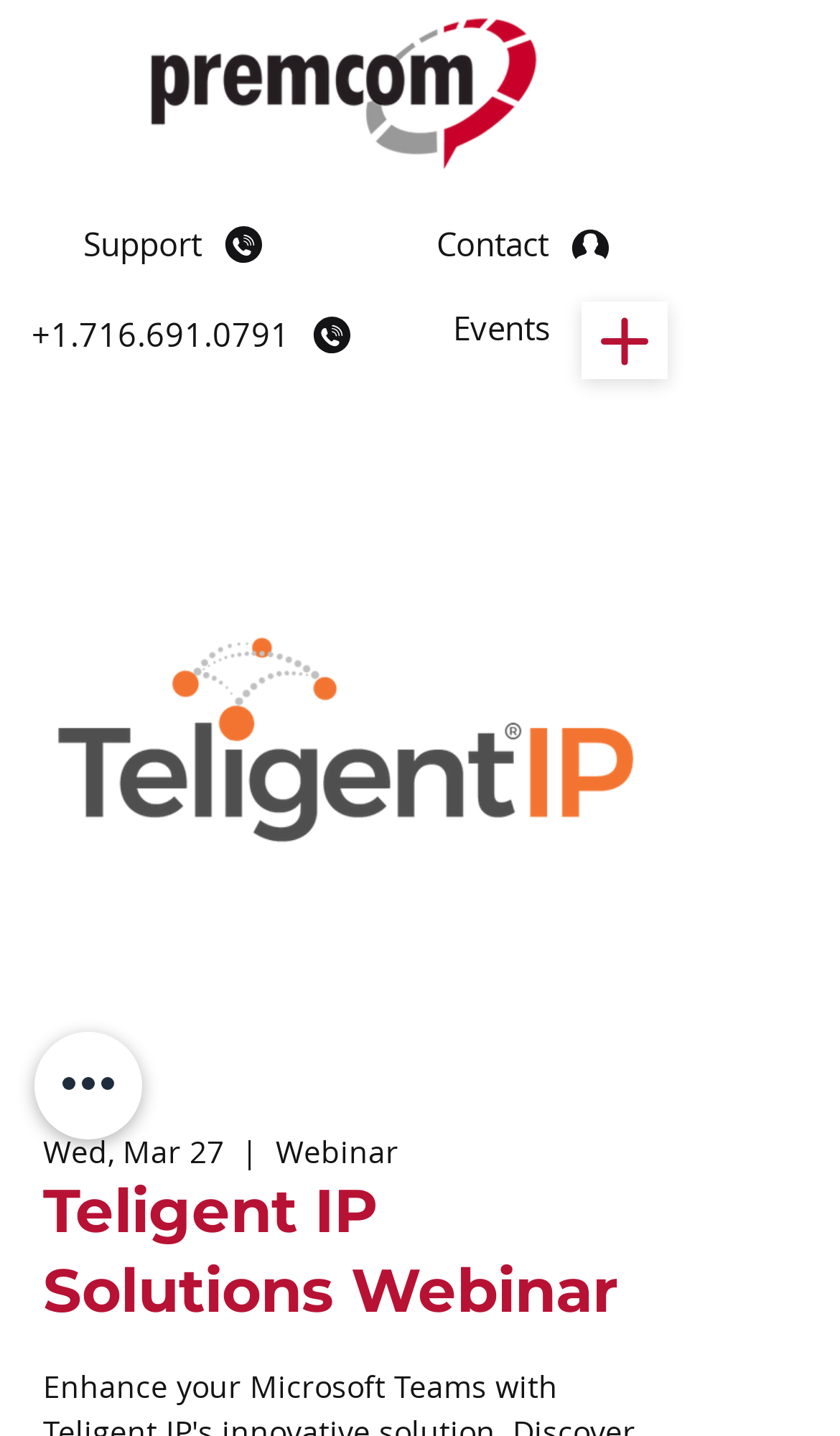Determine the webpage's heading and output its text content.

Teligent IP Solutions Webinar